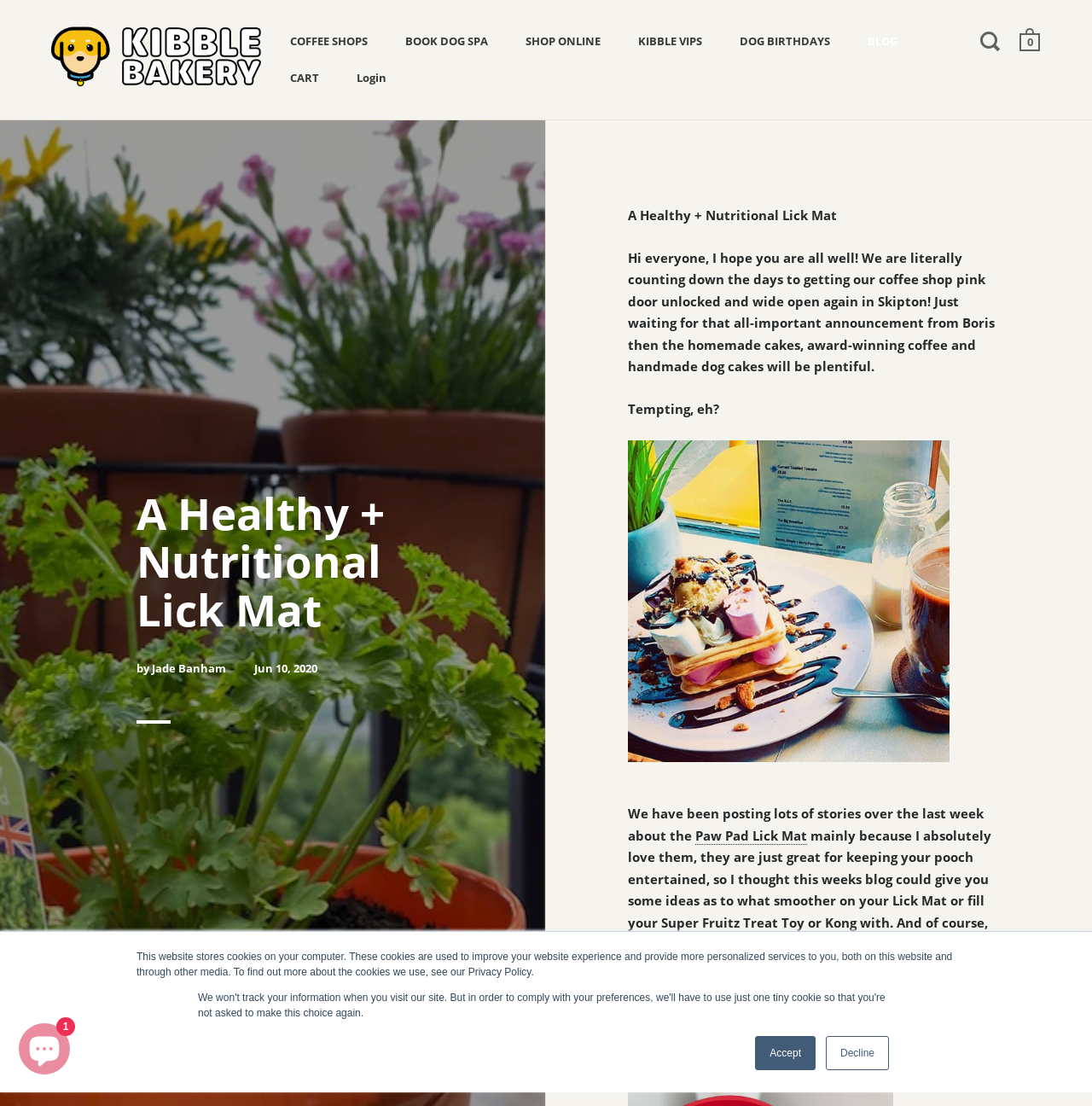Provide the bounding box coordinates for the area that should be clicked to complete the instruction: "Open the cart".

[0.934, 0.025, 0.952, 0.047]